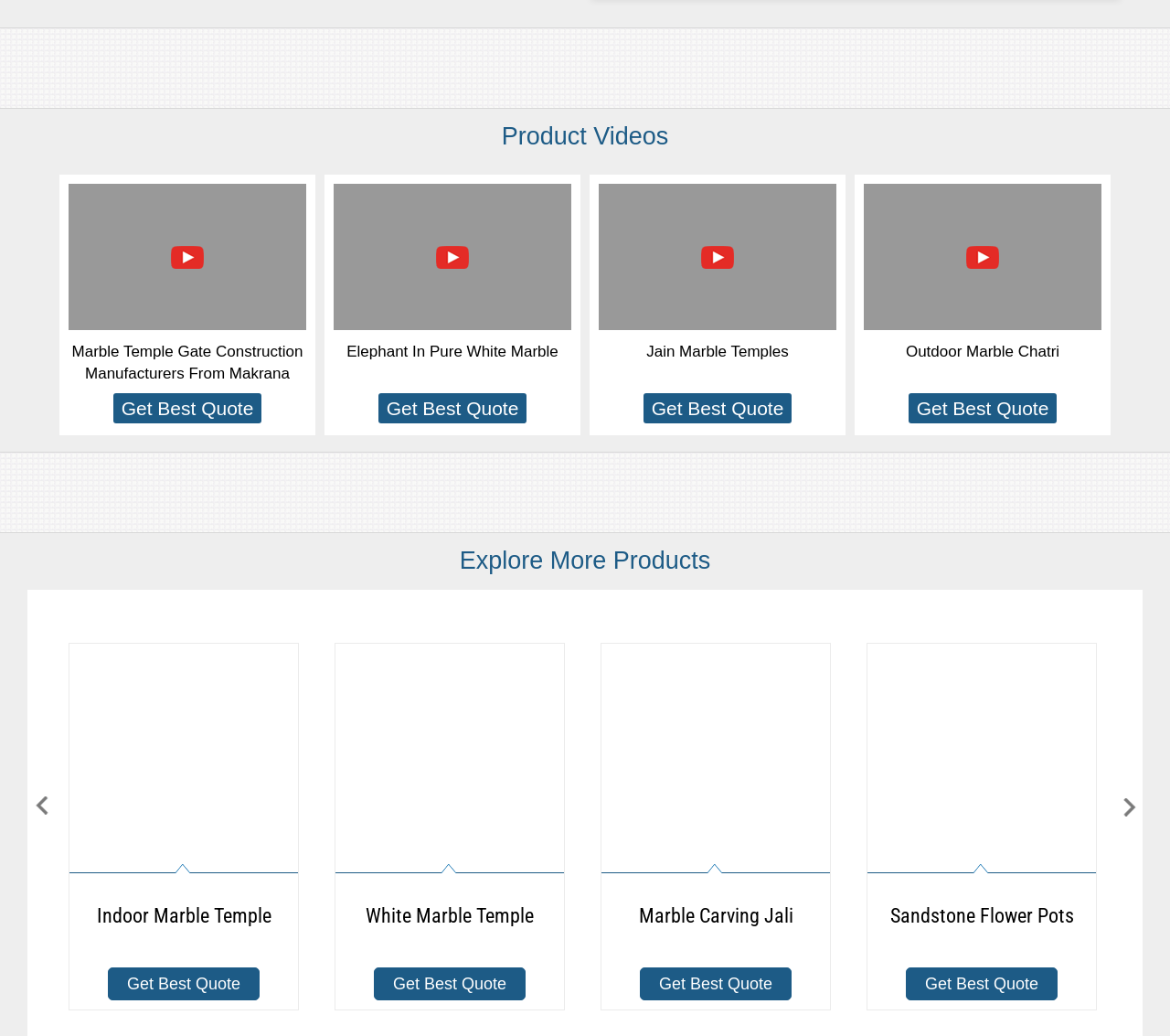Please answer the following question using a single word or phrase: 
How many 'Get Best Quote' buttons are there on the page?

5